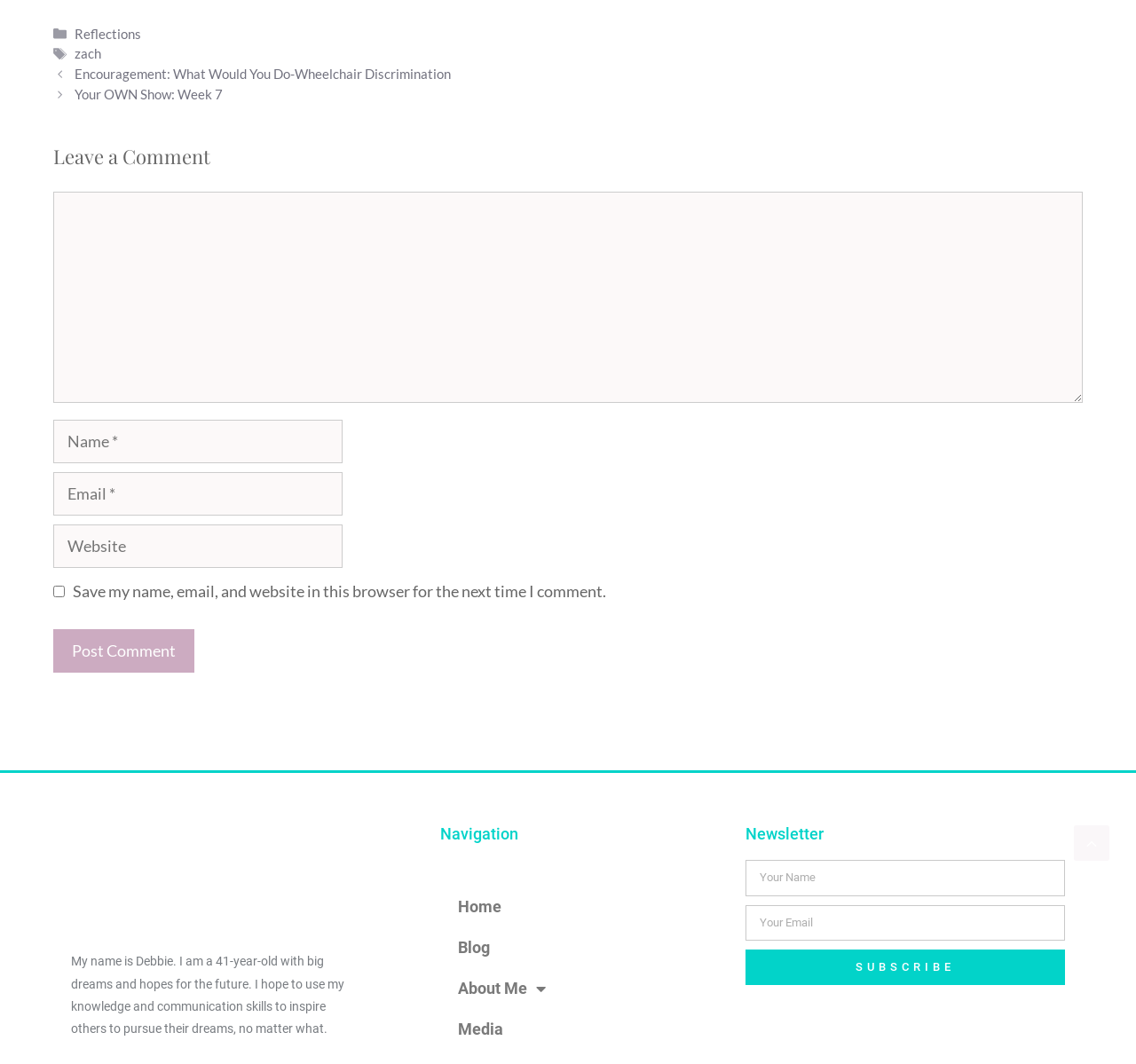Please look at the image and answer the question with a detailed explanation: What is the label of the button for subscribing to the newsletter?

The button for subscribing to the newsletter is located at the bottom right of the page and is labeled 'SUBSCRIBE'.